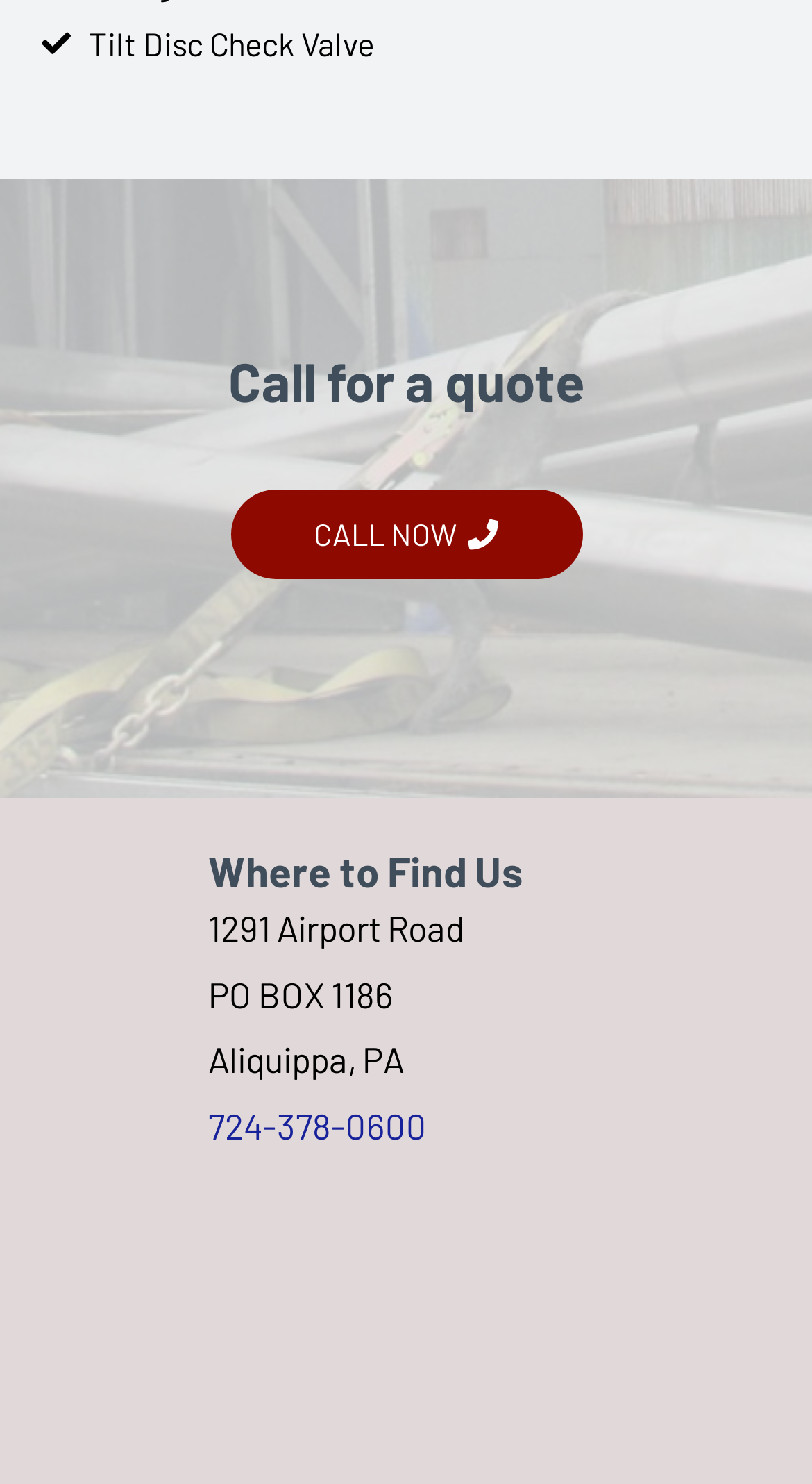What is the street address of the business?
Analyze the image and deliver a detailed answer to the question.

I found the street address by looking at the StaticText element with the text '1291 Airport Road' which is located below the 'Where to Find Us' heading.